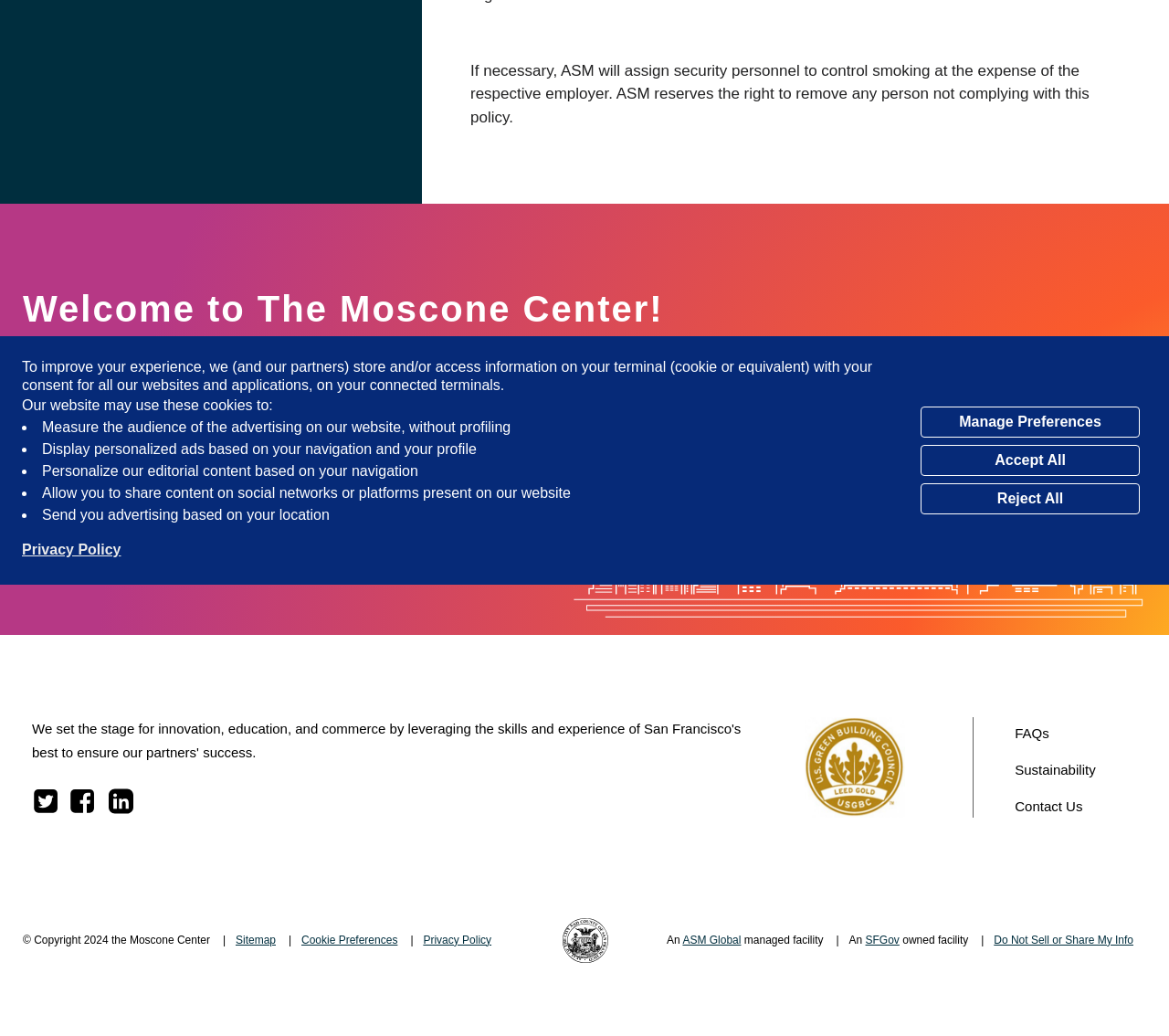Find and provide the bounding box coordinates for the UI element described here: "Block Storage". The coordinates should be given as four float numbers between 0 and 1: [left, top, right, bottom].

None